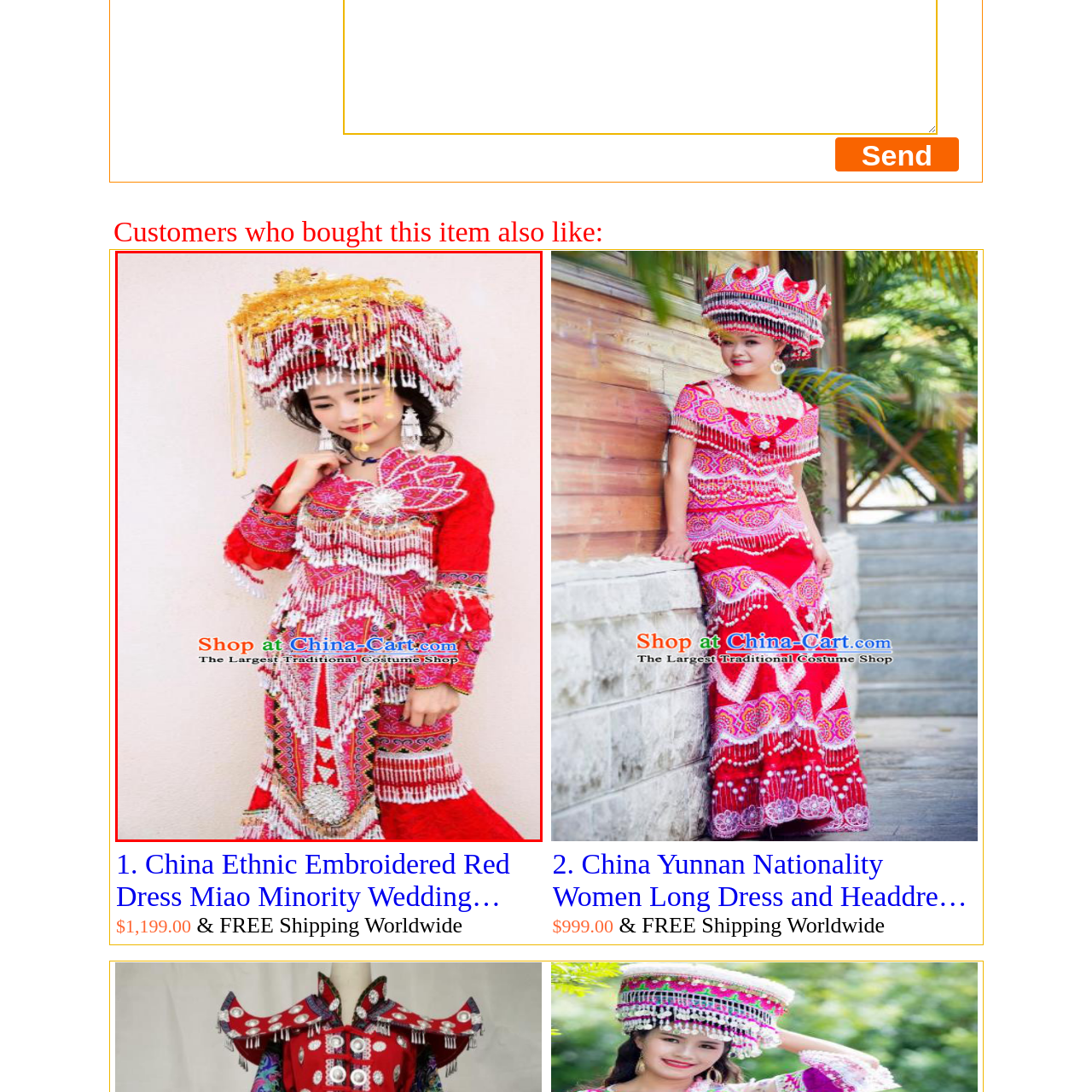Where can the dress be purchased? Observe the image within the red bounding box and give a one-word or short-phrase answer.

China Cart